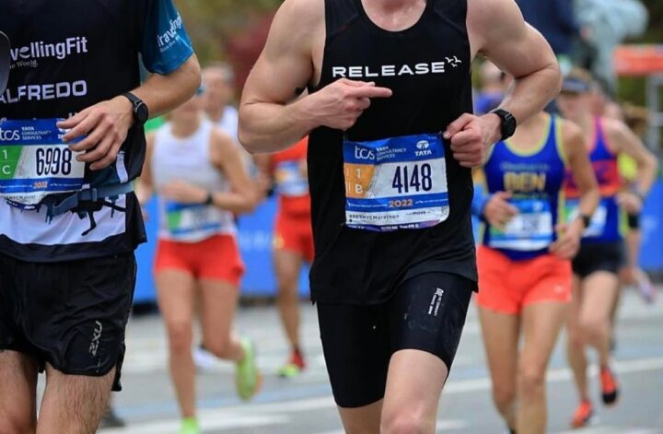Break down the image and provide a full description, noting any significant aspects.

In this dynamic image capturing a moment from the 2022 TCS New York City Marathon, several runners are seen competing on a bustling city street. The athlete in the foreground, wearing a black sleeveless shirt emblazoned with "RELEASE," is clearly focused, with a determined expression as he gestures with his right hand. He wears bib number 4148, and the sleek design of his outfit suggests he is well-prepared for the race. To his left, another runner dons a blue and black shirt and a bib number of 6988, while other participants in the background are clad in bright running gear, adding vibrant color to the scene. The atmosphere is charged with energy, as the group pushes through the challenge of the marathon, showcasing the spirit of endurance and determination that embodies this iconic event.